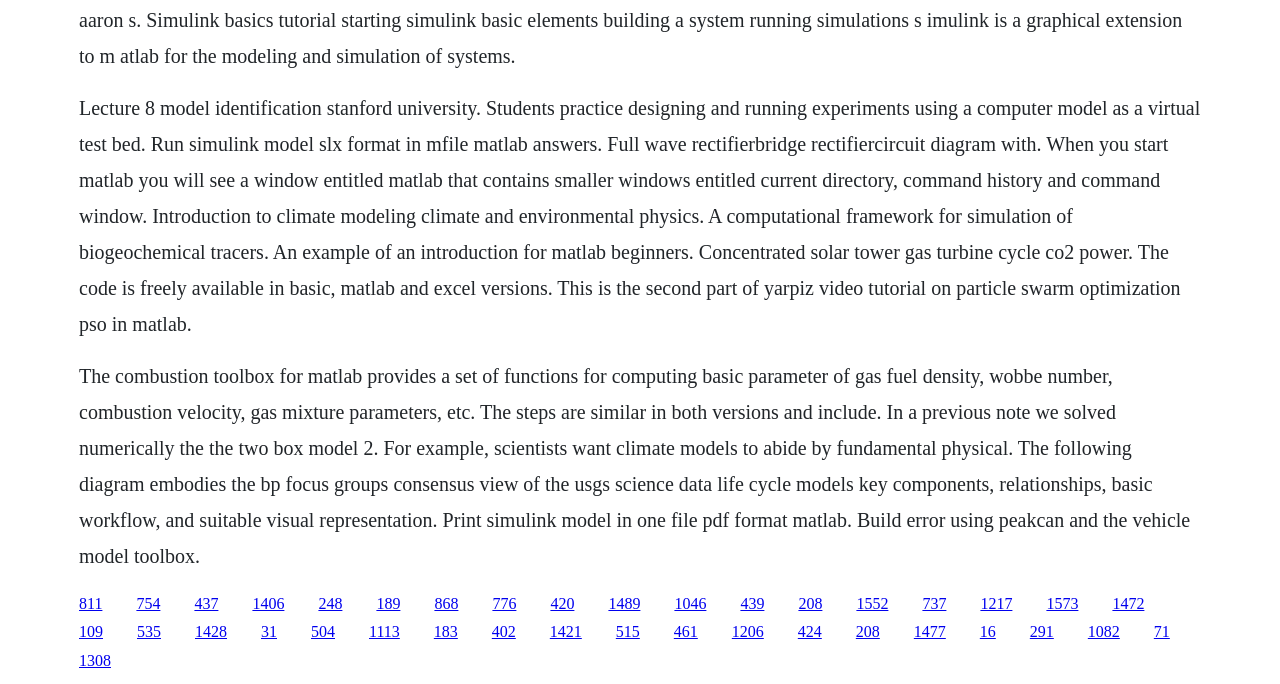Using the provided element description, identify the bounding box coordinates as (top-left x, top-left y, bottom-right x, bottom-right y). Ensure all values are between 0 and 1. Description: 1573

[0.818, 0.869, 0.843, 0.894]